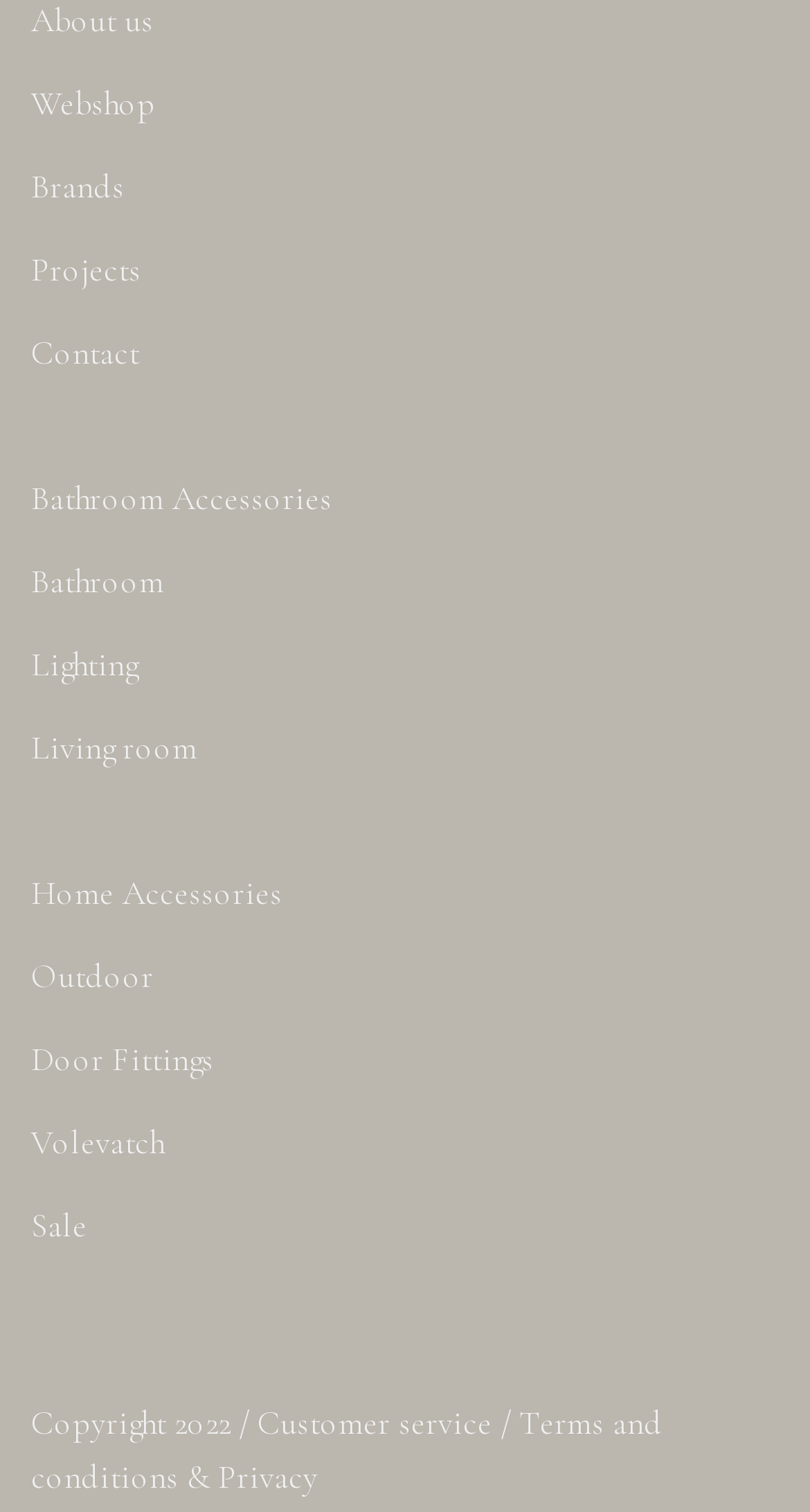Find the bounding box coordinates for the area that must be clicked to perform this action: "visit the Cookie Policy page".

None